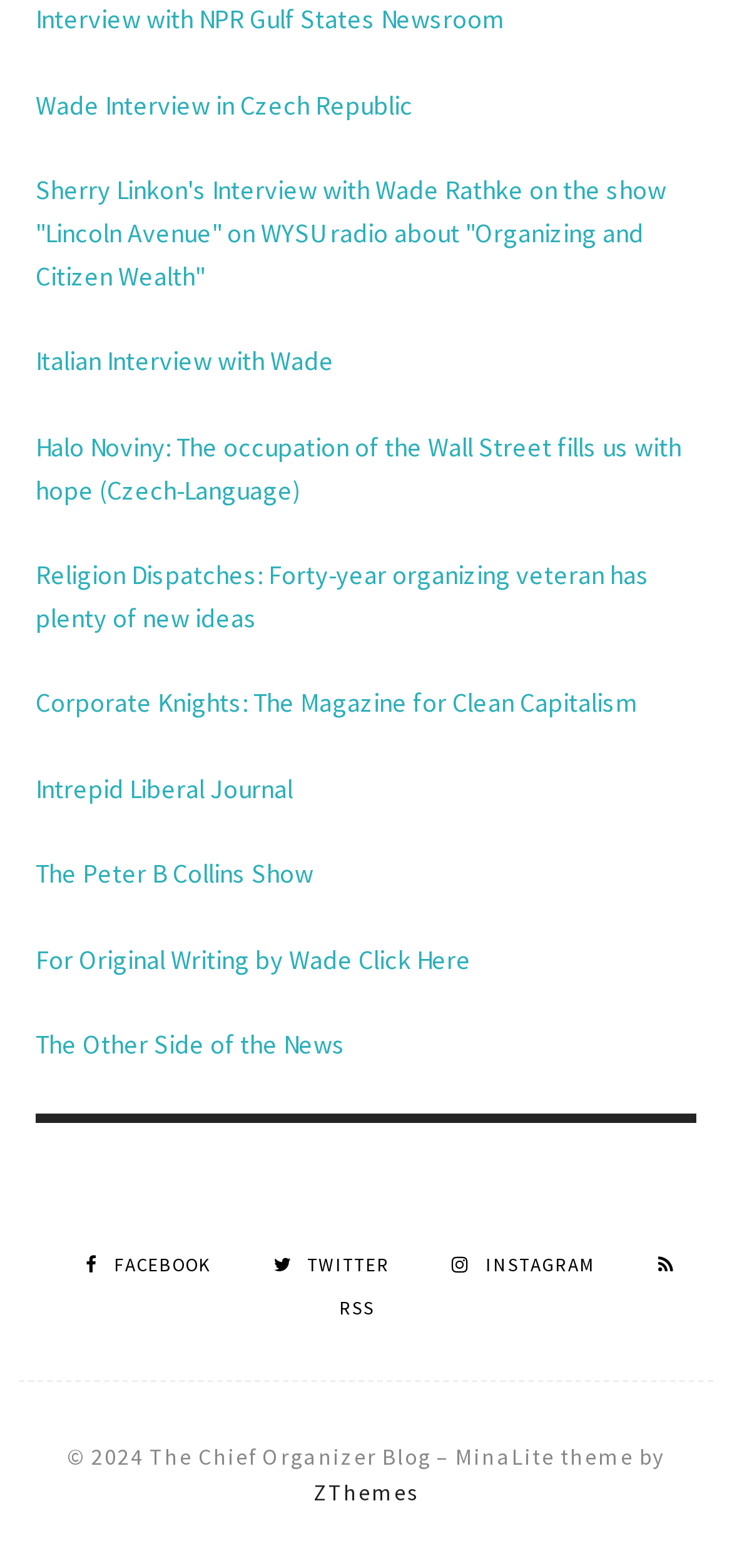Respond with a single word or short phrase to the following question: 
How many links are there on the webpage?

14